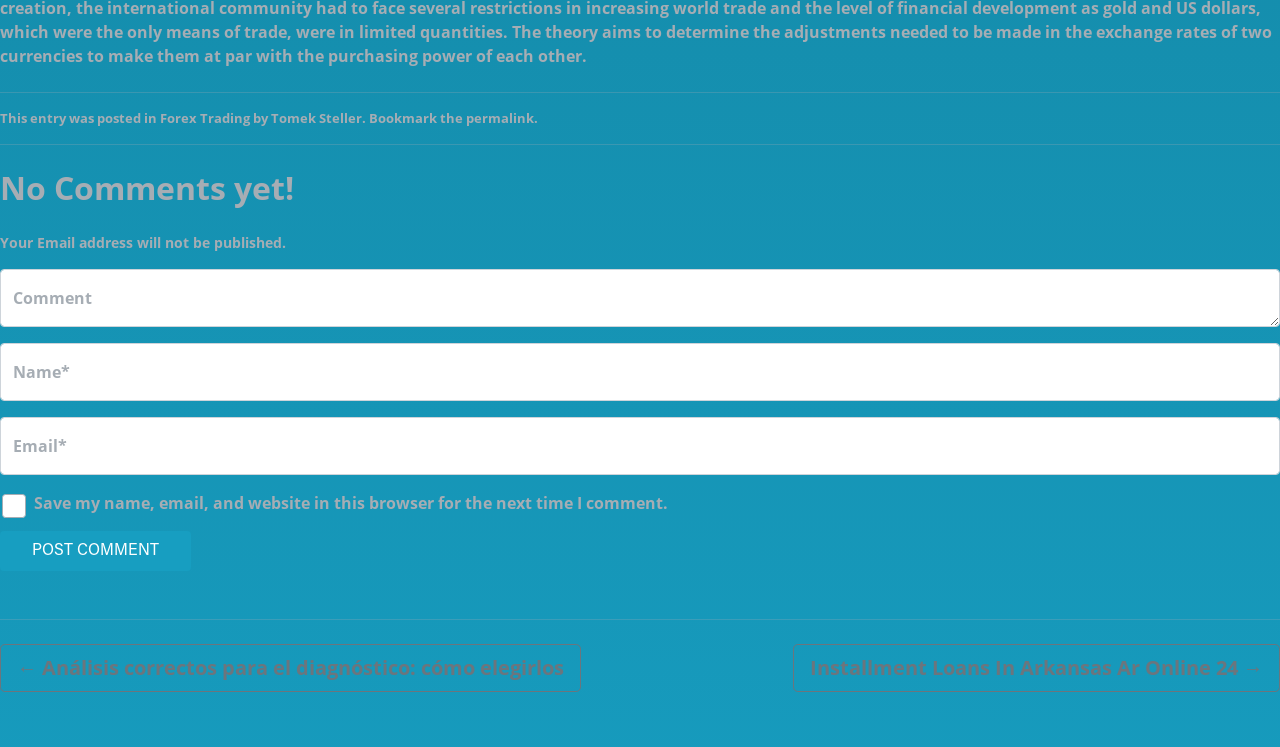Bounding box coordinates are specified in the format (top-left x, top-left y, bottom-right x, bottom-right y). All values are floating point numbers bounded between 0 and 1. Please provide the bounding box coordinate of the region this sentence describes: name="submit" value="Post Comment"

[0.0, 0.71, 0.149, 0.764]